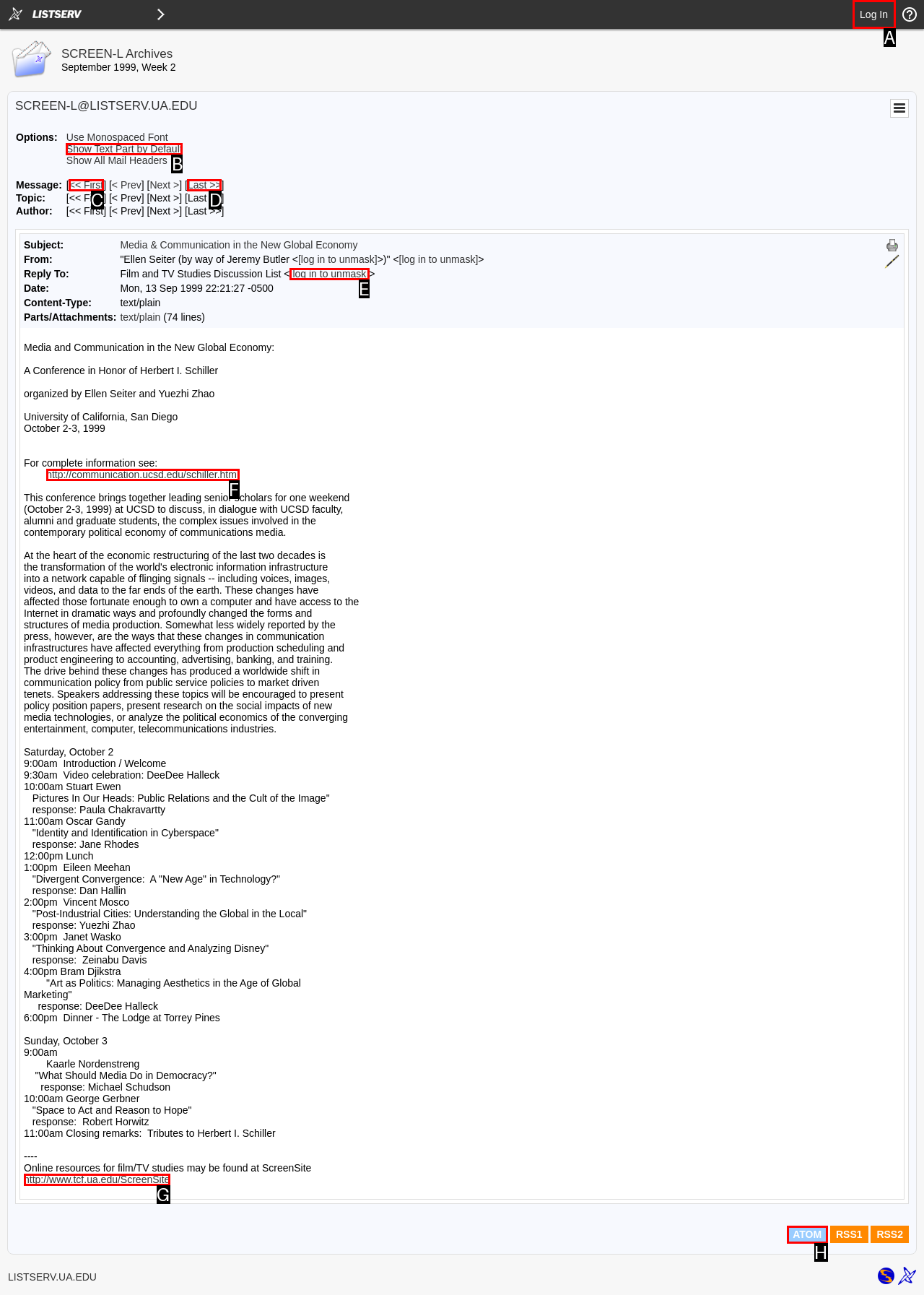Select the proper HTML element to perform the given task: Click Log In Answer with the corresponding letter from the provided choices.

A